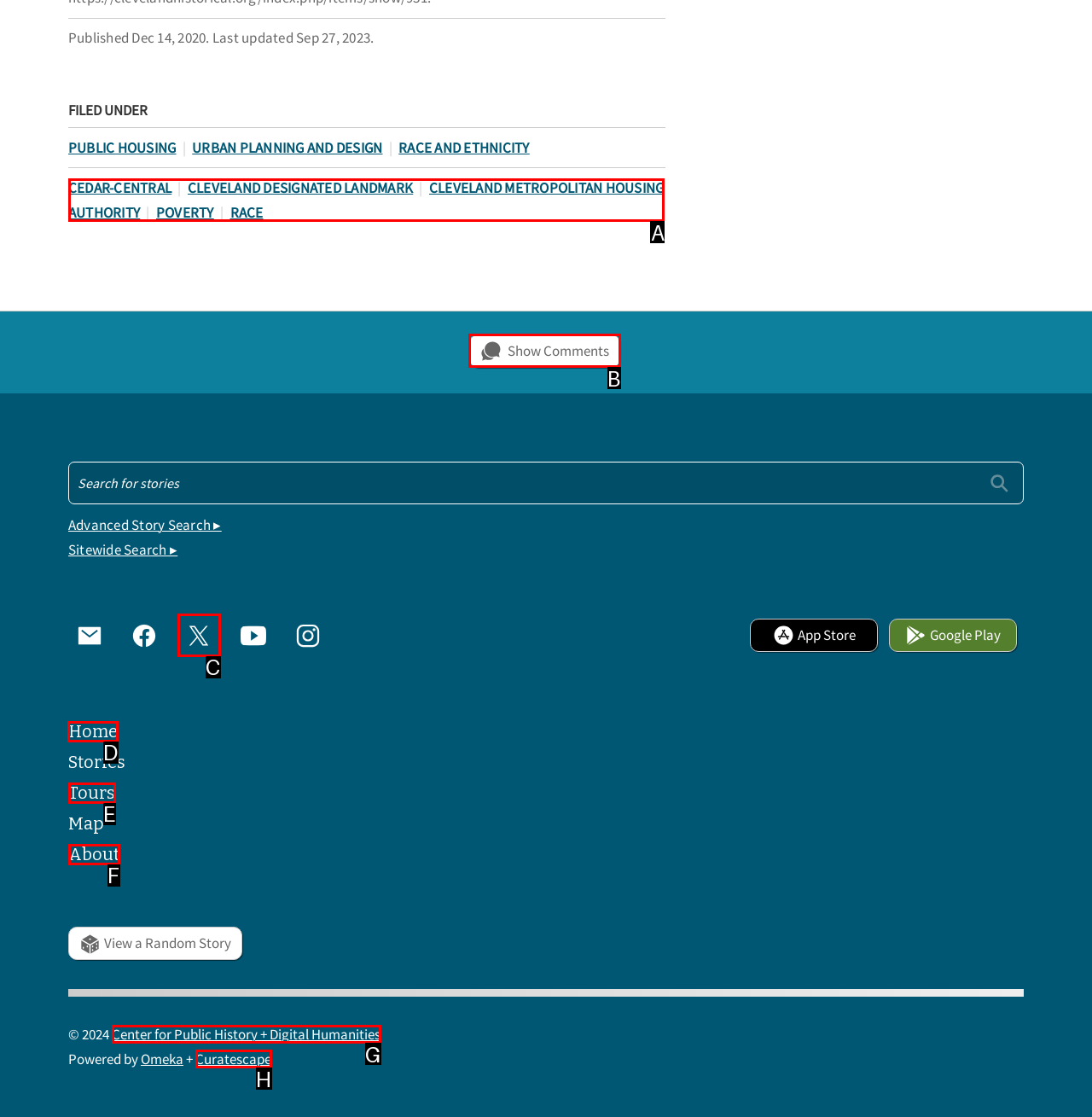Tell me which one HTML element I should click to complete the following task: Learn more about Termidor Foam Termiticide Insecticide Answer with the option's letter from the given choices directly.

None